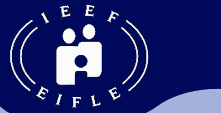Create an exhaustive description of the image.

The image prominently features the logo of IEEF / EIFLE, which stands for the European Institute for Family Life Education. Set against a deep blue background, the logo displays a stylized depiction of two figures holding a child, symbolizing the organization's commitment to family values and education. Surrounding the figures is a circular design that encapsulates the initials "IEEF" at the top and "EIFLE" at the bottom, reinforcing the identity of this European umbrella organization. The design is both modern and inviting, reflecting the organization's mission to promote family life education across Europe.